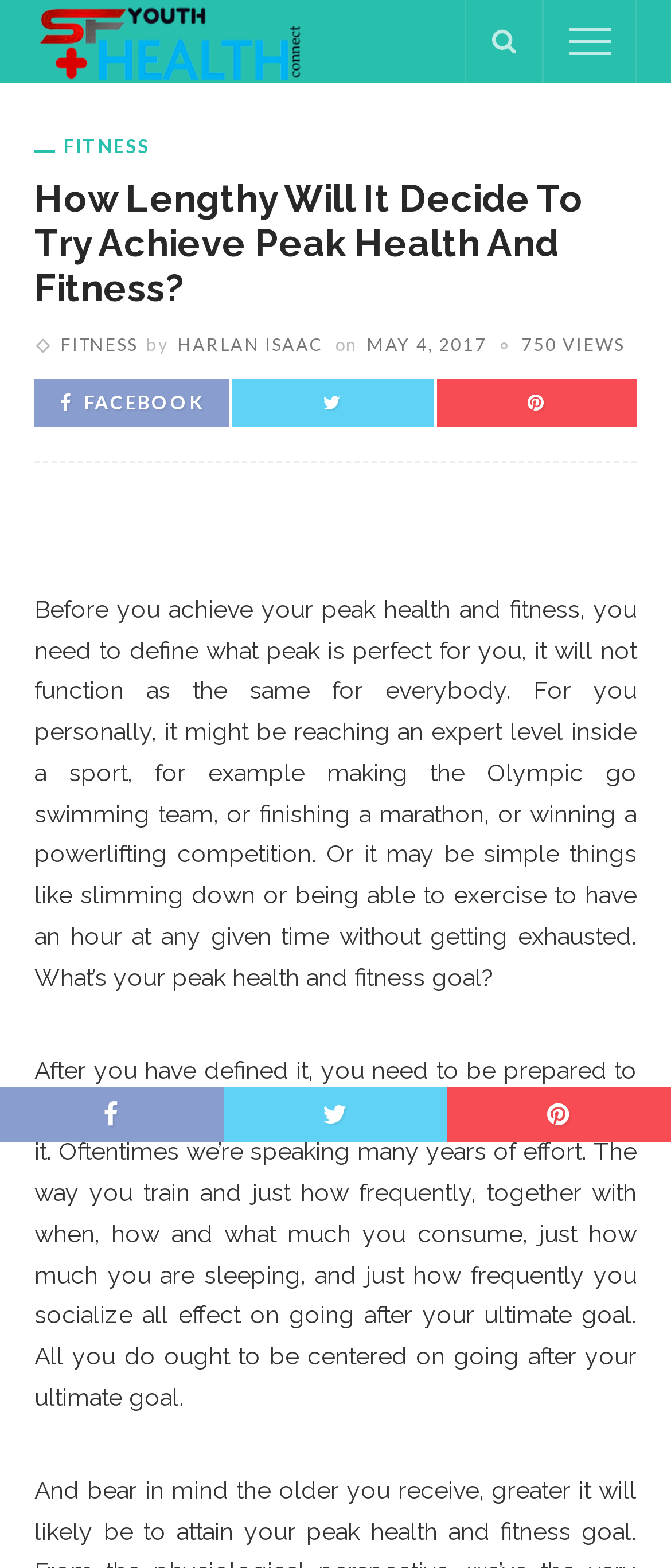When was the article published?
Could you please answer the question thoroughly and with as much detail as possible?

I found the publication date by looking at the time element, which contains the text 'MAY 4, 2017', indicating the date the article was published.